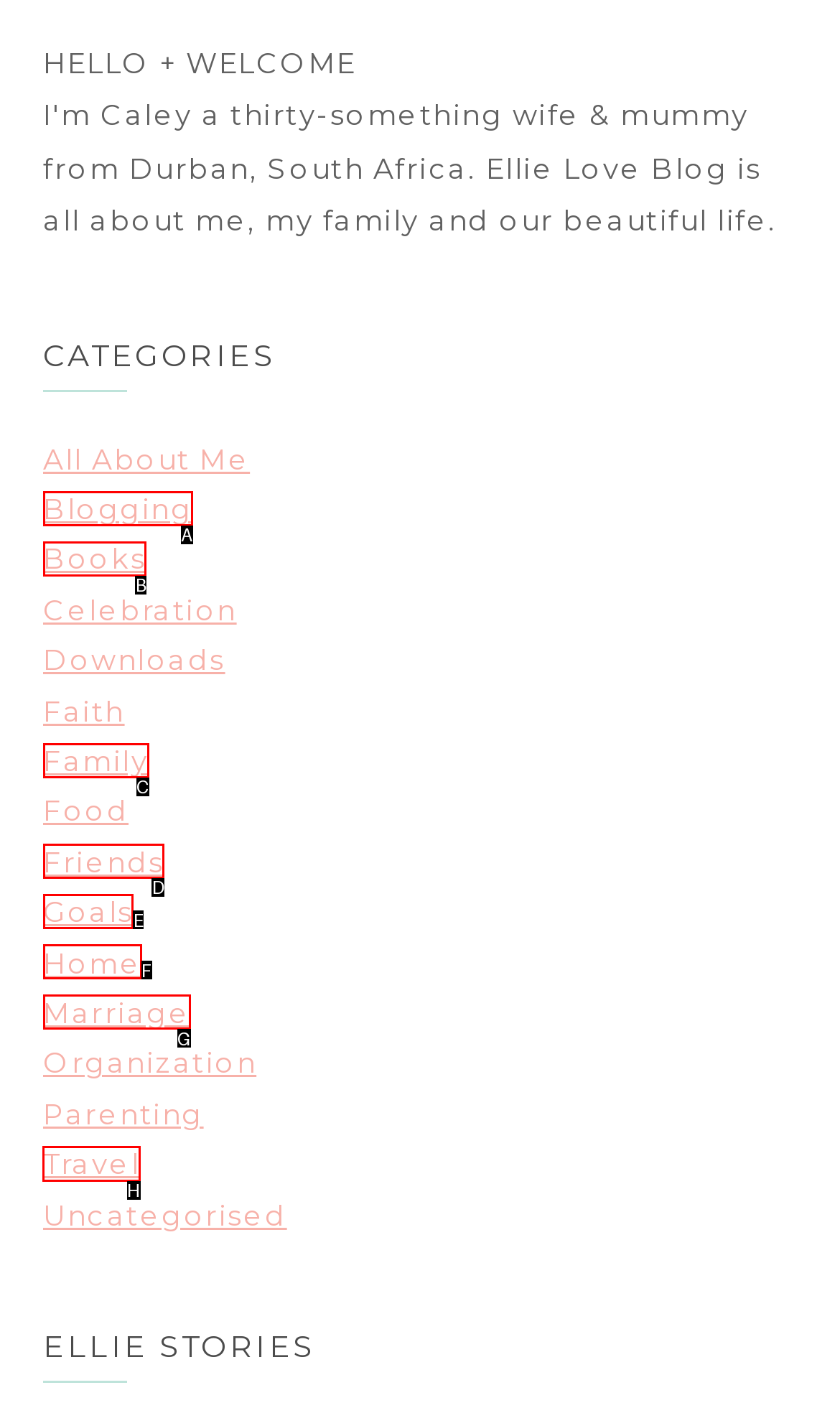Select the letter of the UI element you need to click to complete this task: explore 'Travel'.

H